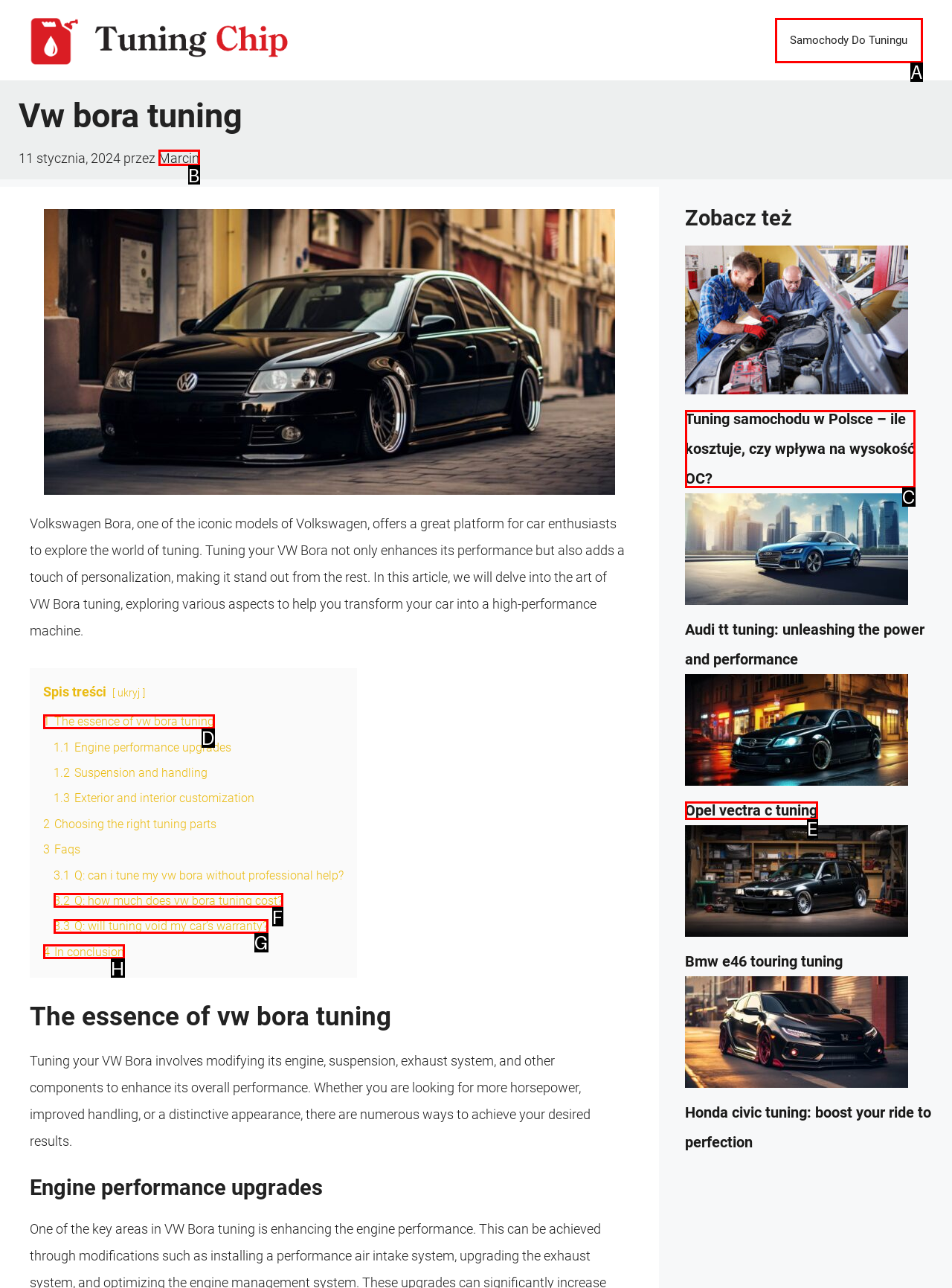Using the given description: Samochody Do Tuningu, identify the HTML element that corresponds best. Answer with the letter of the correct option from the available choices.

A